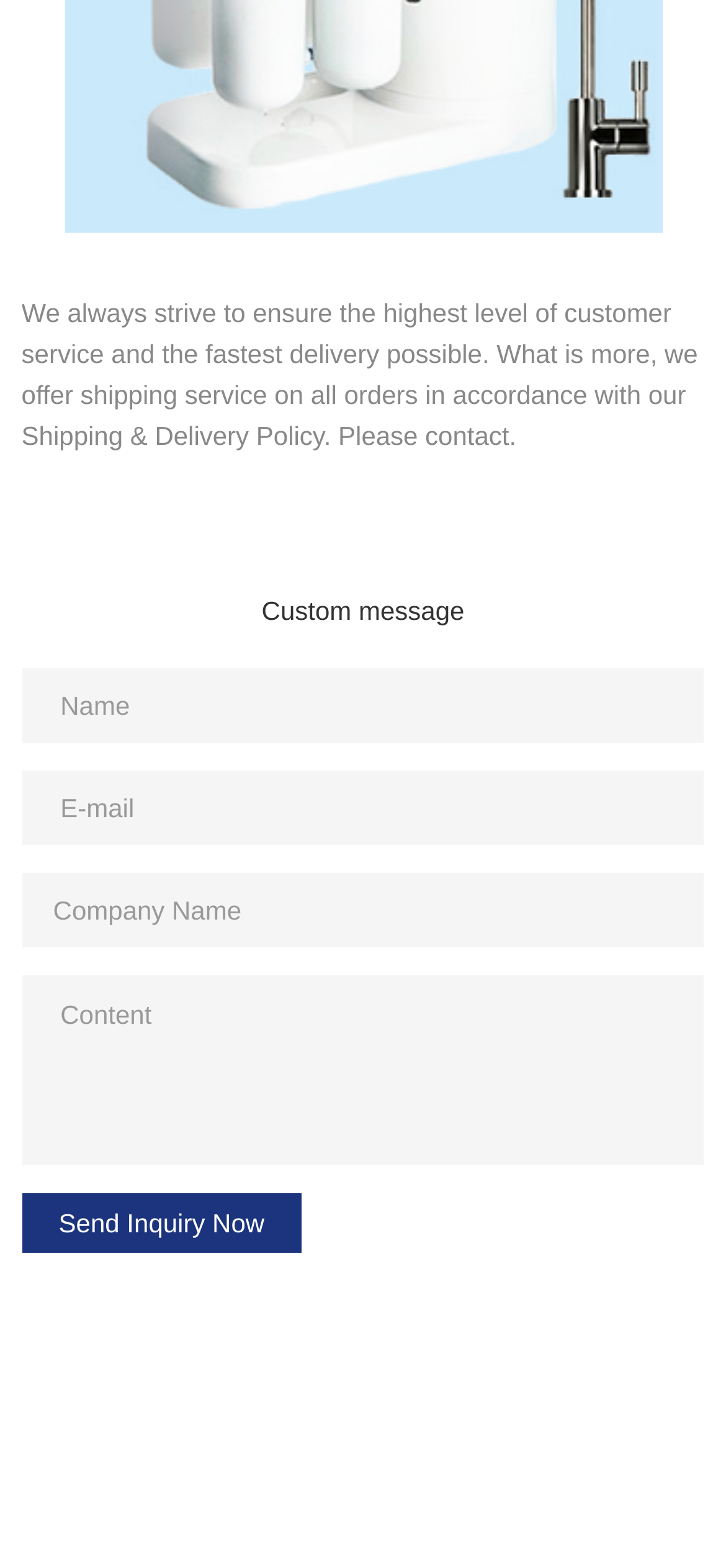Determine the bounding box coordinates in the format (top-left x, top-left y, bottom-right x, bottom-right y). Ensure all values are floating point numbers between 0 and 1. Identify the bounding box of the UI element described by: name="companyname" placeholder="Company Name"

[0.03, 0.557, 0.97, 0.605]